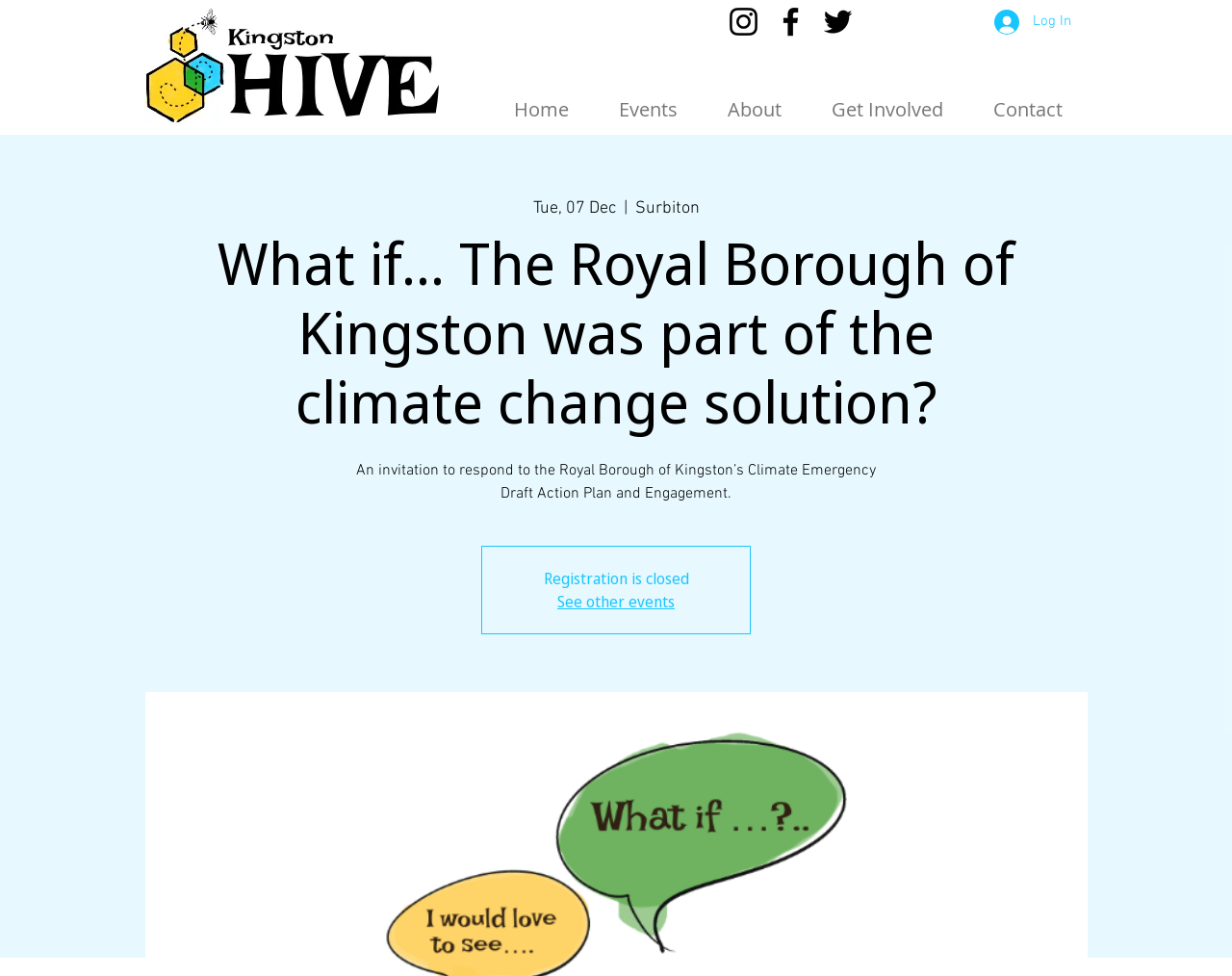Using the provided element description: "Home", identify the bounding box coordinates. The coordinates should be four floats between 0 and 1 in the order [left, top, right, bottom].

[0.397, 0.093, 0.482, 0.132]